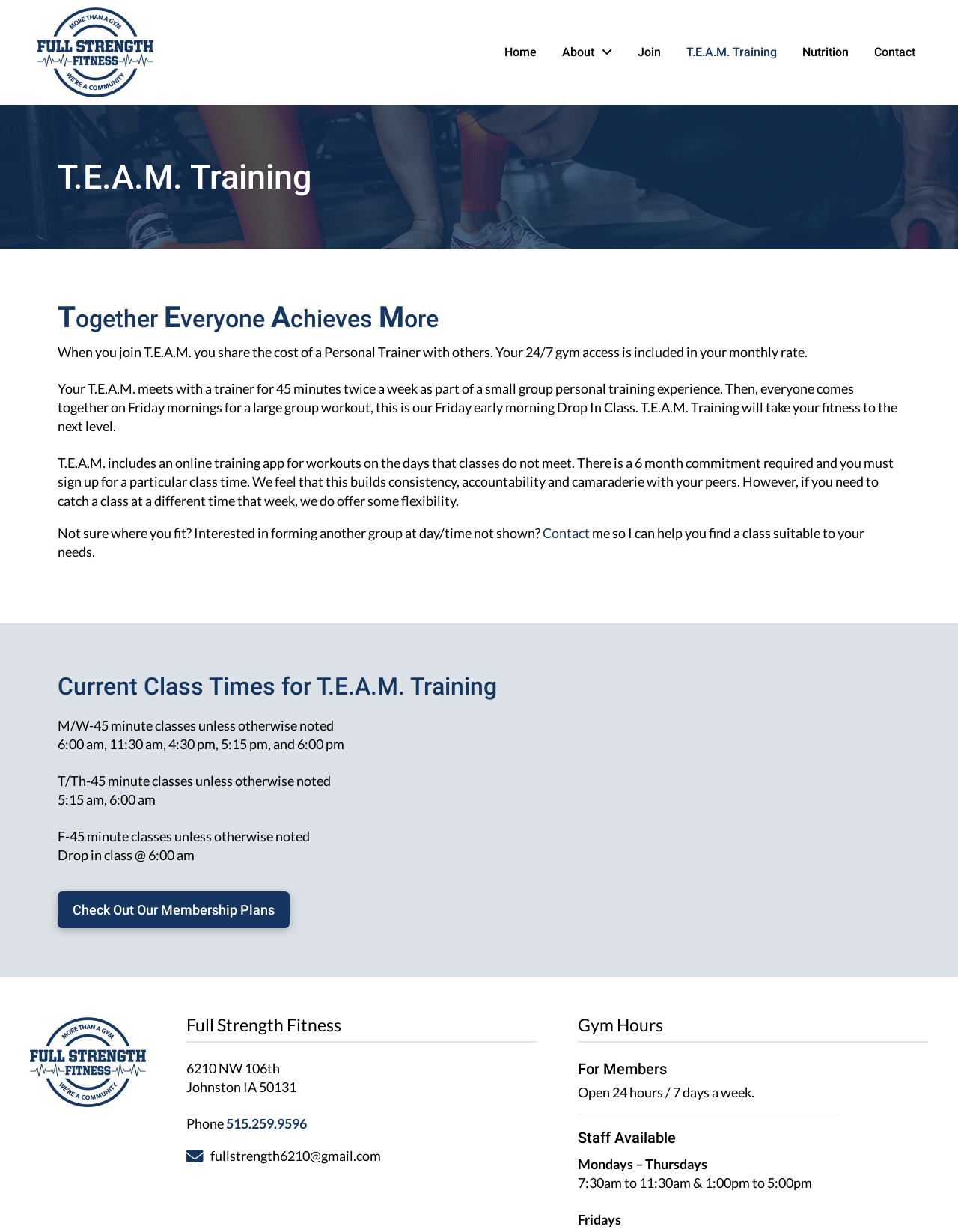What is the address of Full Strength Fitness?
Utilize the image to construct a detailed and well-explained answer.

I found this answer by reading the address '6210 NW 106th' and 'Johnston IA 50131' which are located near the heading 'Full Strength Fitness'.